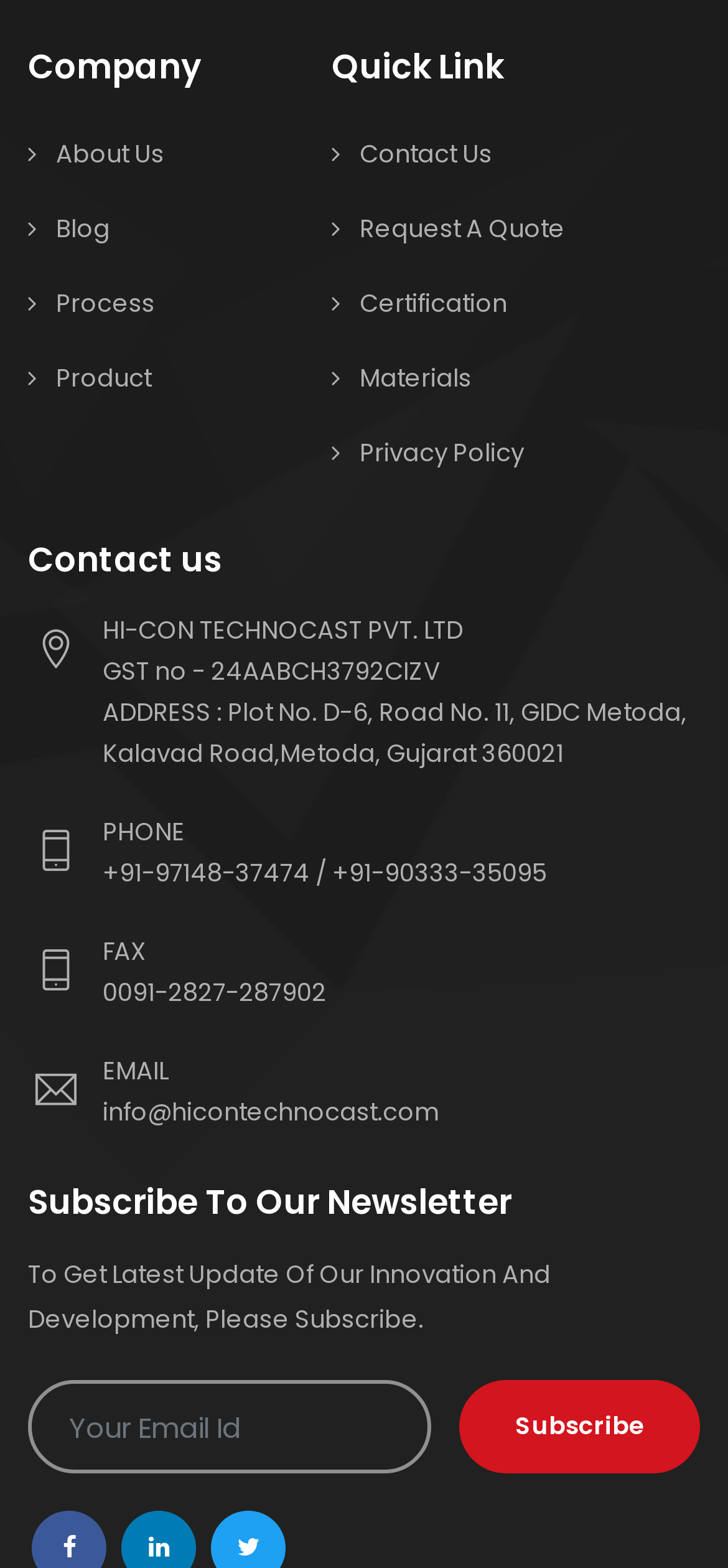Kindly determine the bounding box coordinates for the area that needs to be clicked to execute this instruction: "Click on About Us".

[0.077, 0.087, 0.226, 0.11]